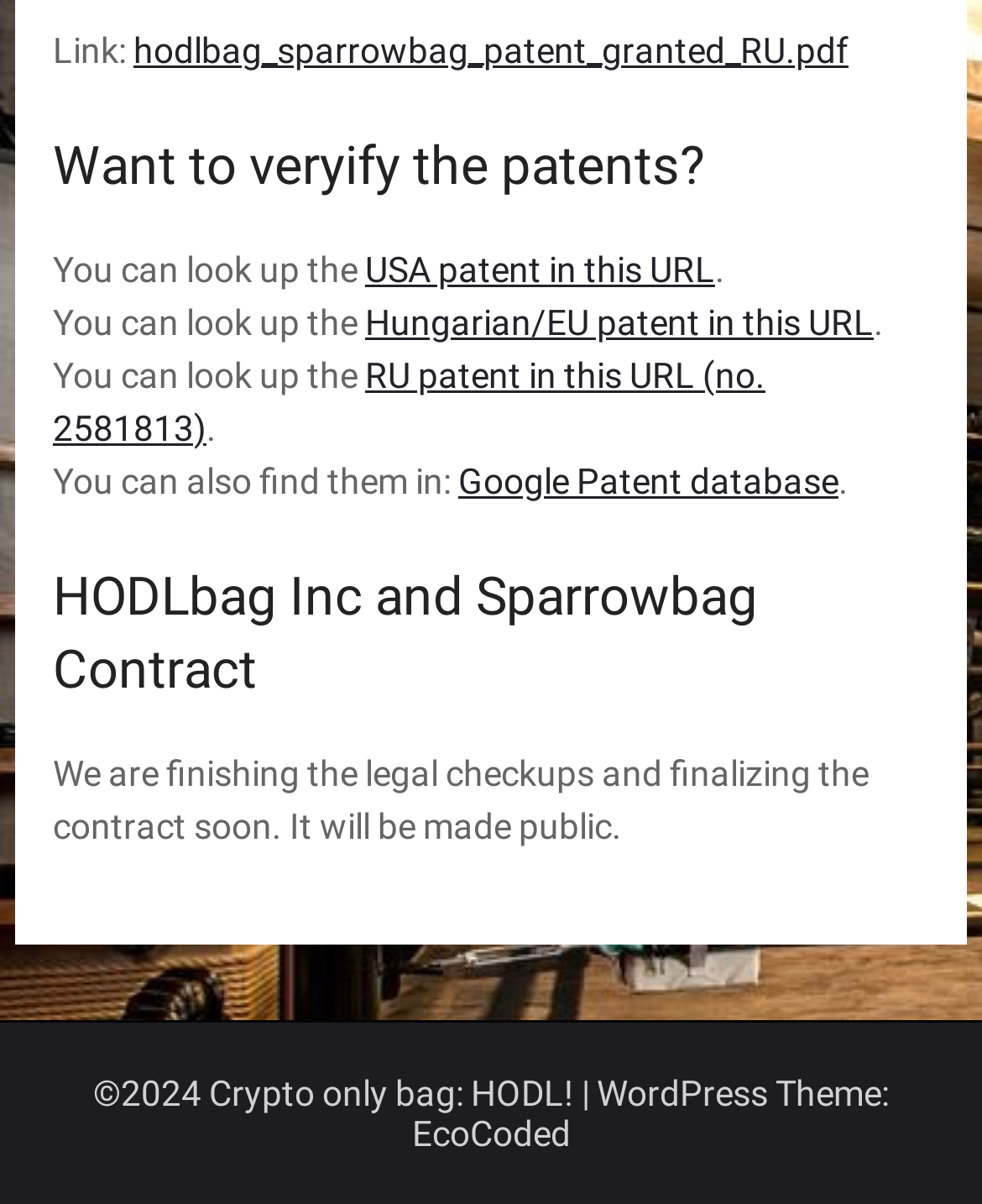Refer to the image and provide an in-depth answer to the question: 
What can be looked up in the USA patent URL?

The webpage provides a link to look up the USA patent in a specific URL, which is mentioned in the sentence 'You can look up the USA patent in this URL'.